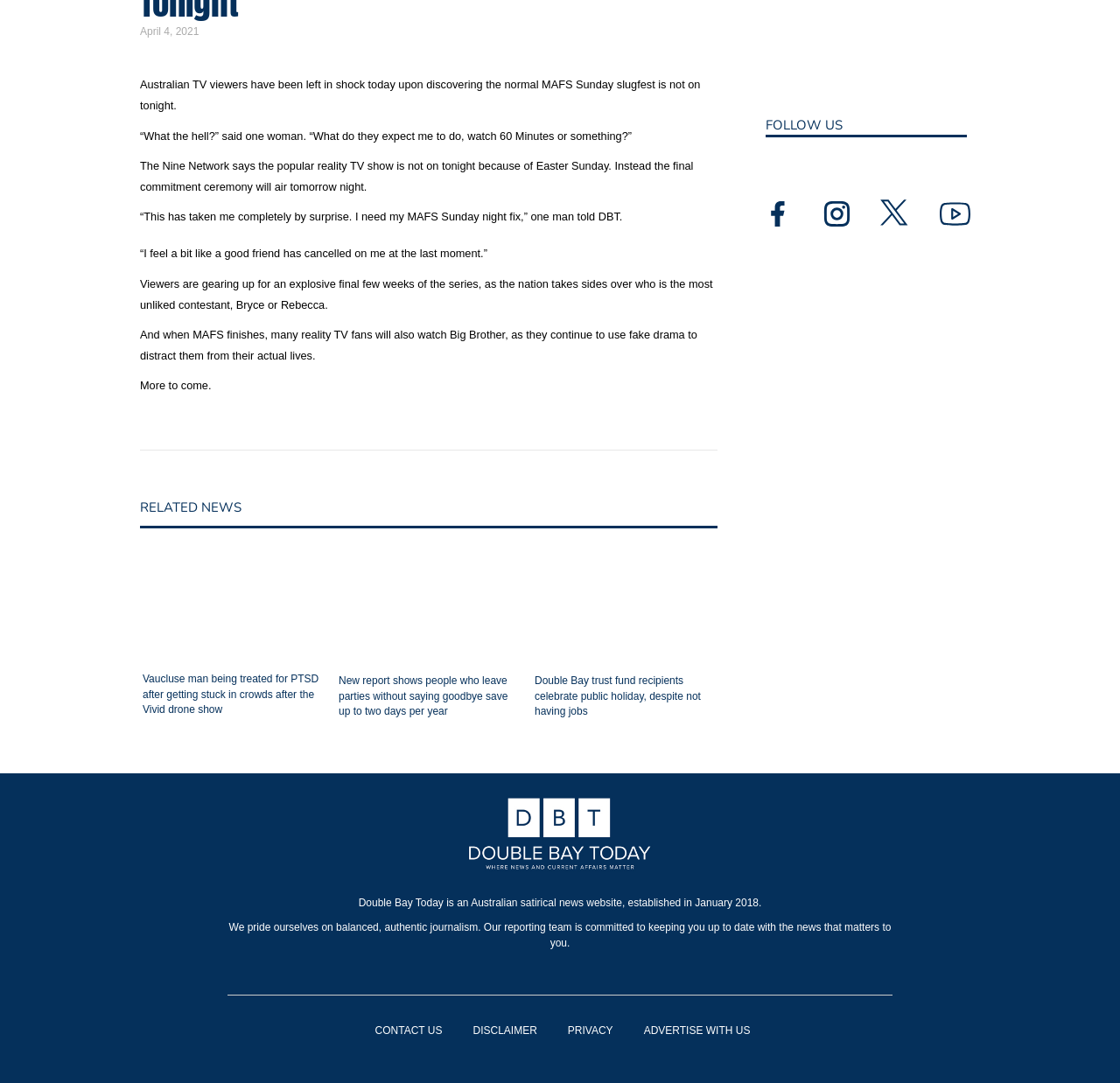Why is MAFS not on tonight?
Look at the image and provide a detailed response to the question.

According to the article, the Nine Network says the popular reality TV show MAFS is not on tonight because of Easter Sunday. This implies that the show is usually broadcast on Sundays, but due to the Easter Sunday holiday, it will not be shown tonight.